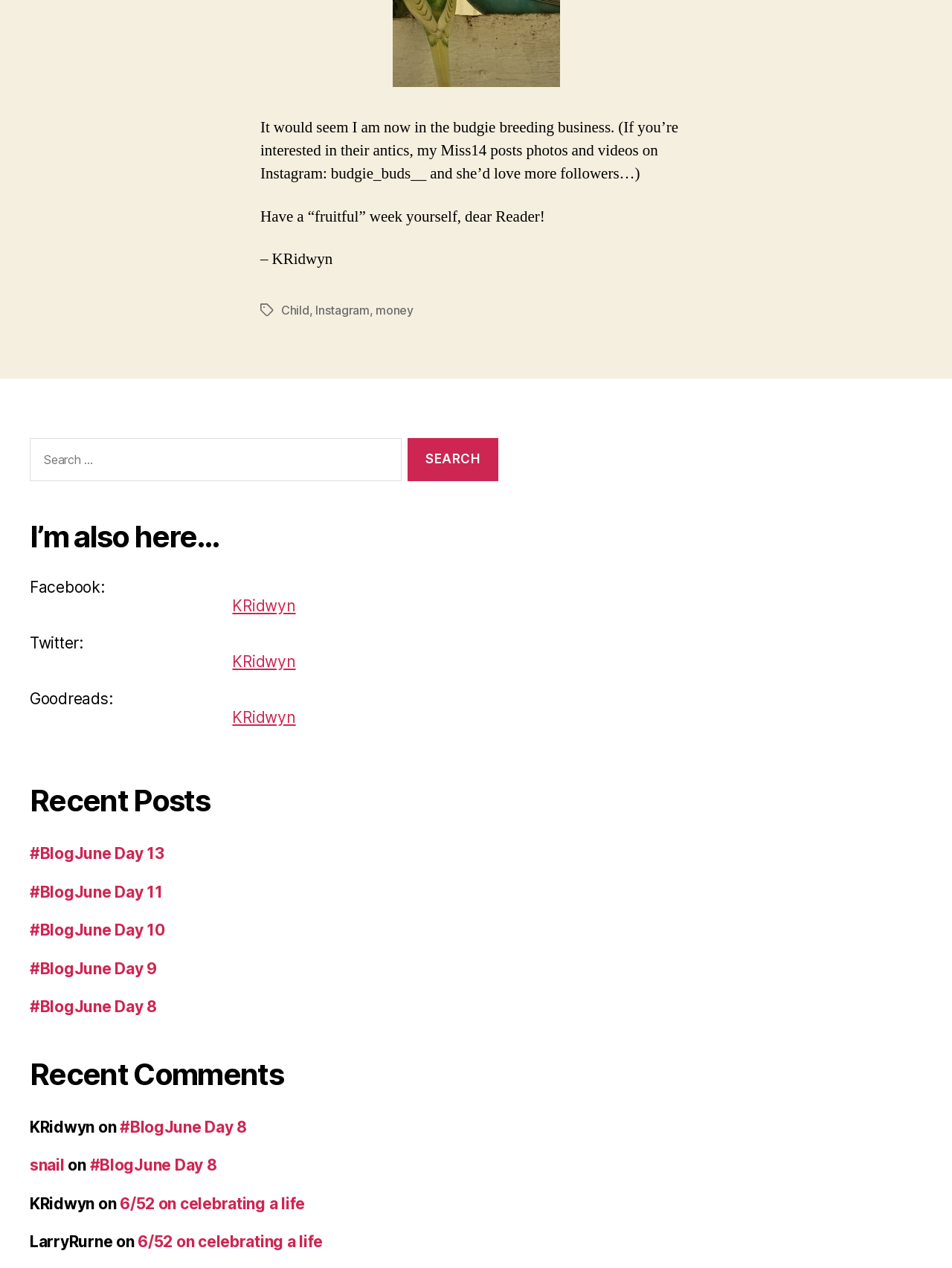What is the topic of the recent posts?
Please provide a single word or phrase based on the screenshot.

BlogJune